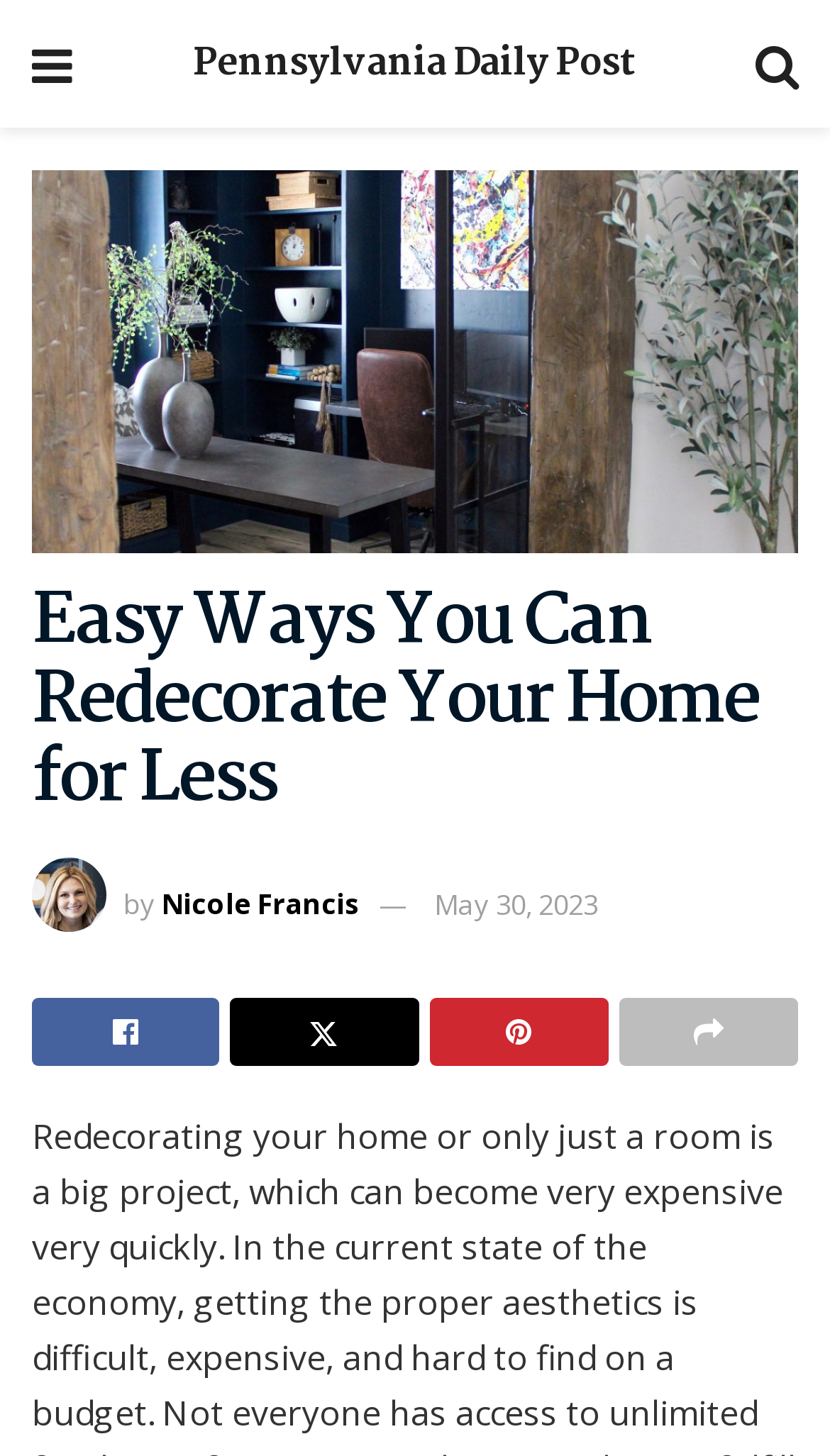Is there an image of the author?
Answer the question in a detailed and comprehensive manner.

I found an image of the author by looking at the small image next to the author's name, which is a common format for displaying the author's profile picture in article formats.